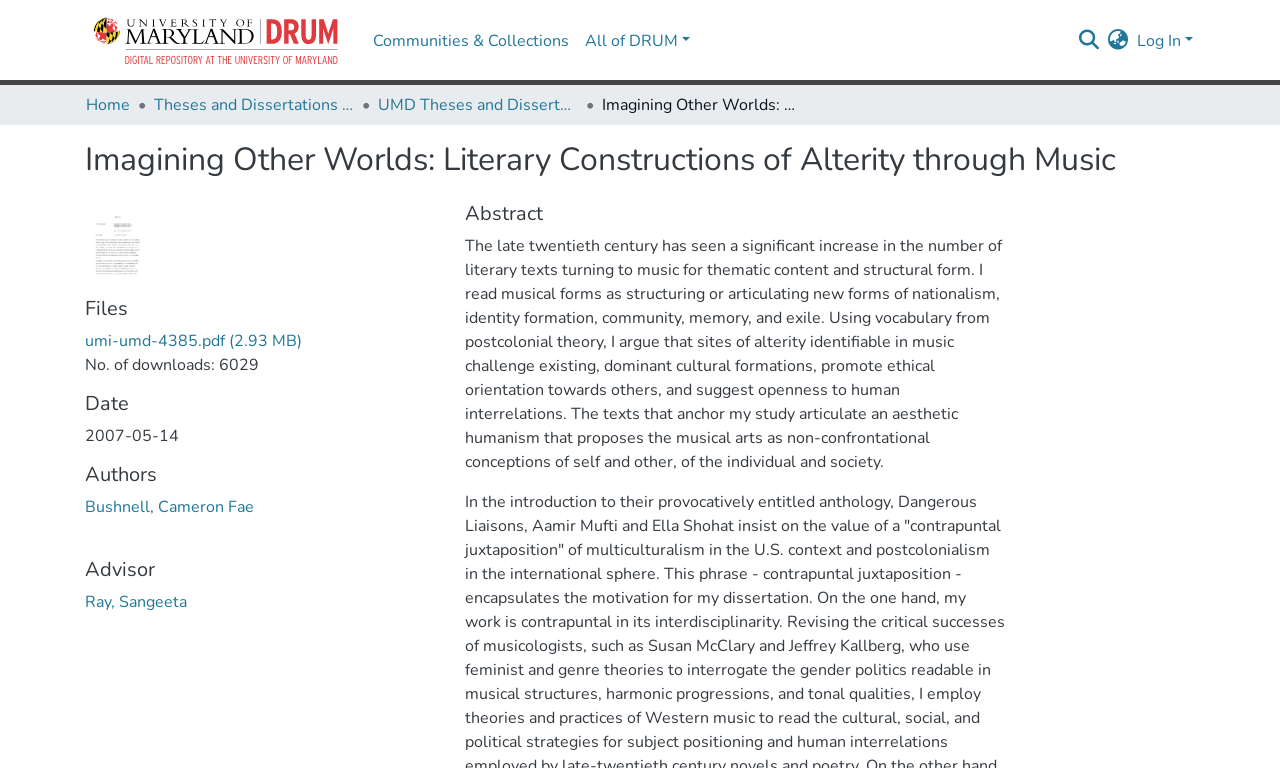Kindly determine the bounding box coordinates of the area that needs to be clicked to fulfill this instruction: "Go to the Communities & Collections page".

[0.285, 0.027, 0.451, 0.079]